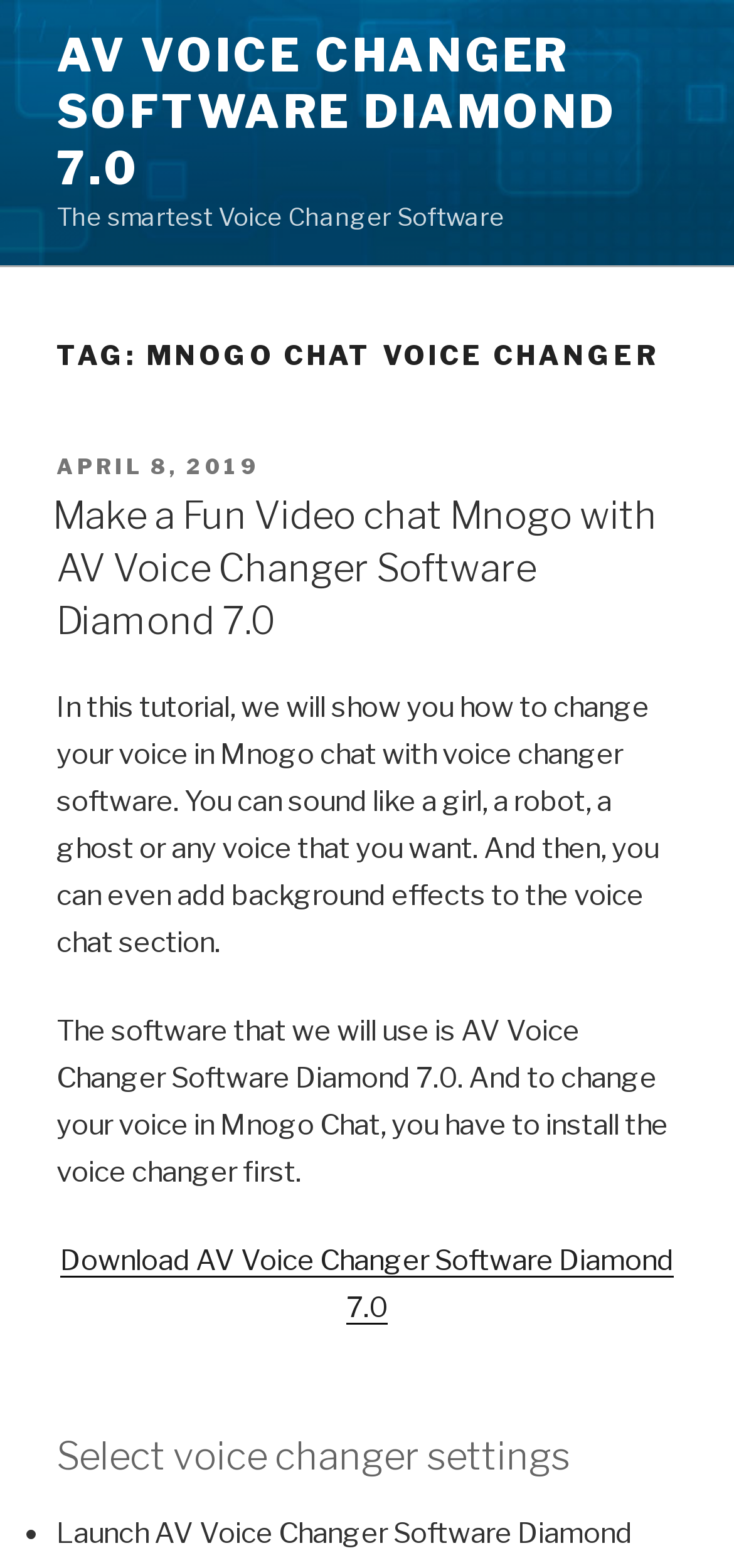Extract the bounding box coordinates of the UI element described by: "April 8, 2019". The coordinates should include four float numbers ranging from 0 to 1, e.g., [left, top, right, bottom].

[0.077, 0.289, 0.354, 0.306]